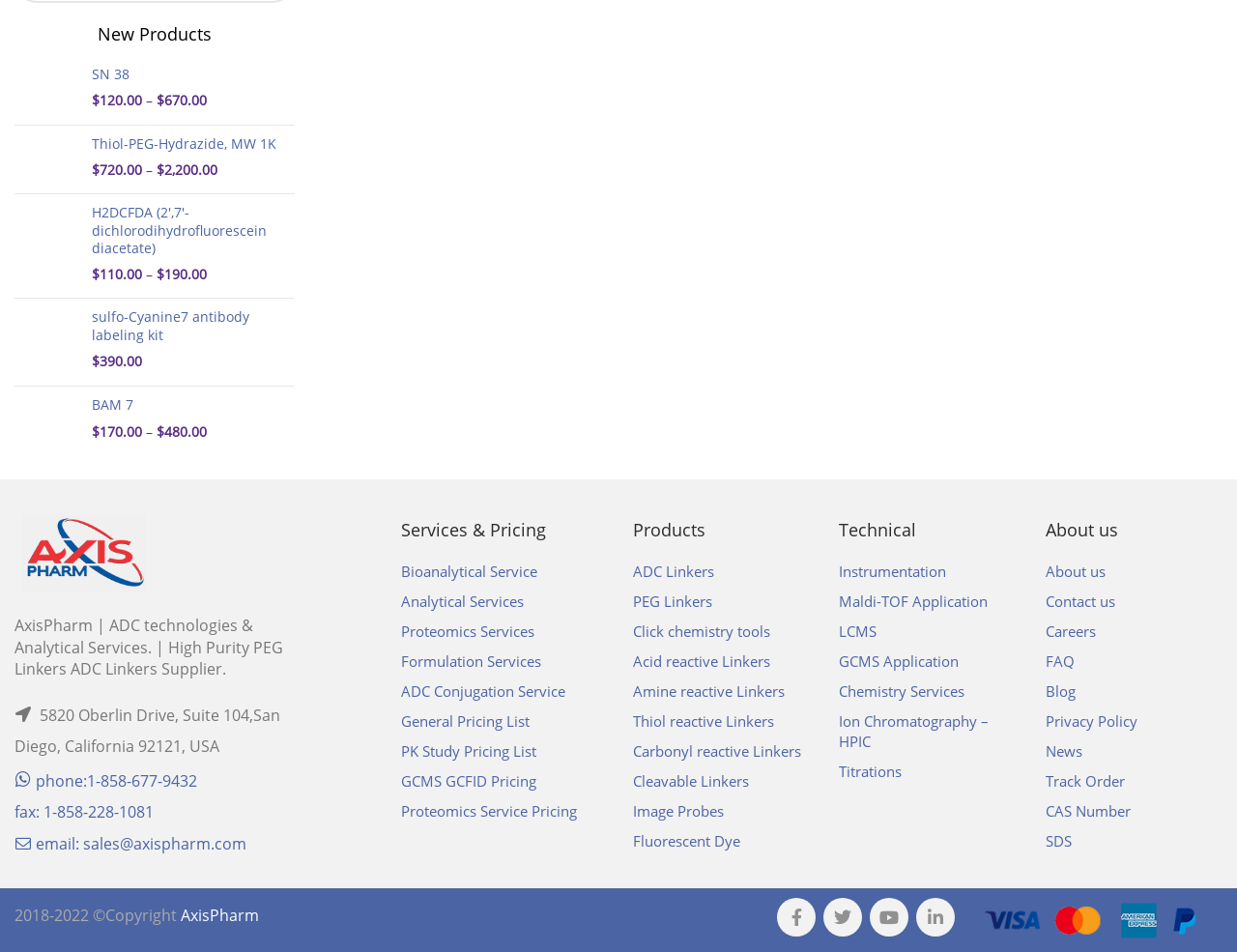Specify the bounding box coordinates for the region that must be clicked to perform the given instruction: "view the general pricing list".

[0.324, 0.748, 0.428, 0.768]